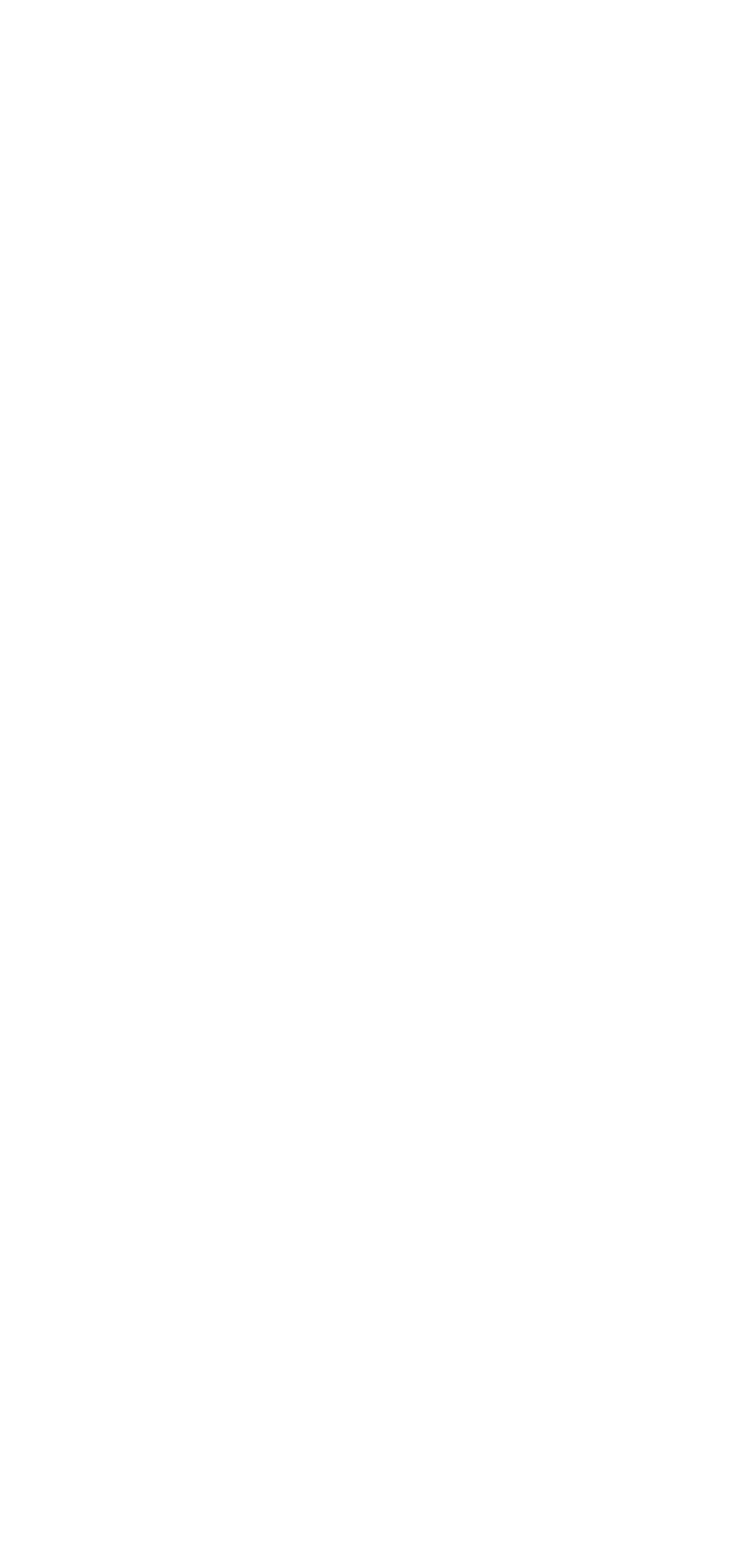Please determine the bounding box coordinates for the element that should be clicked to follow these instructions: "Read about Why Us".

[0.105, 0.808, 0.251, 0.832]